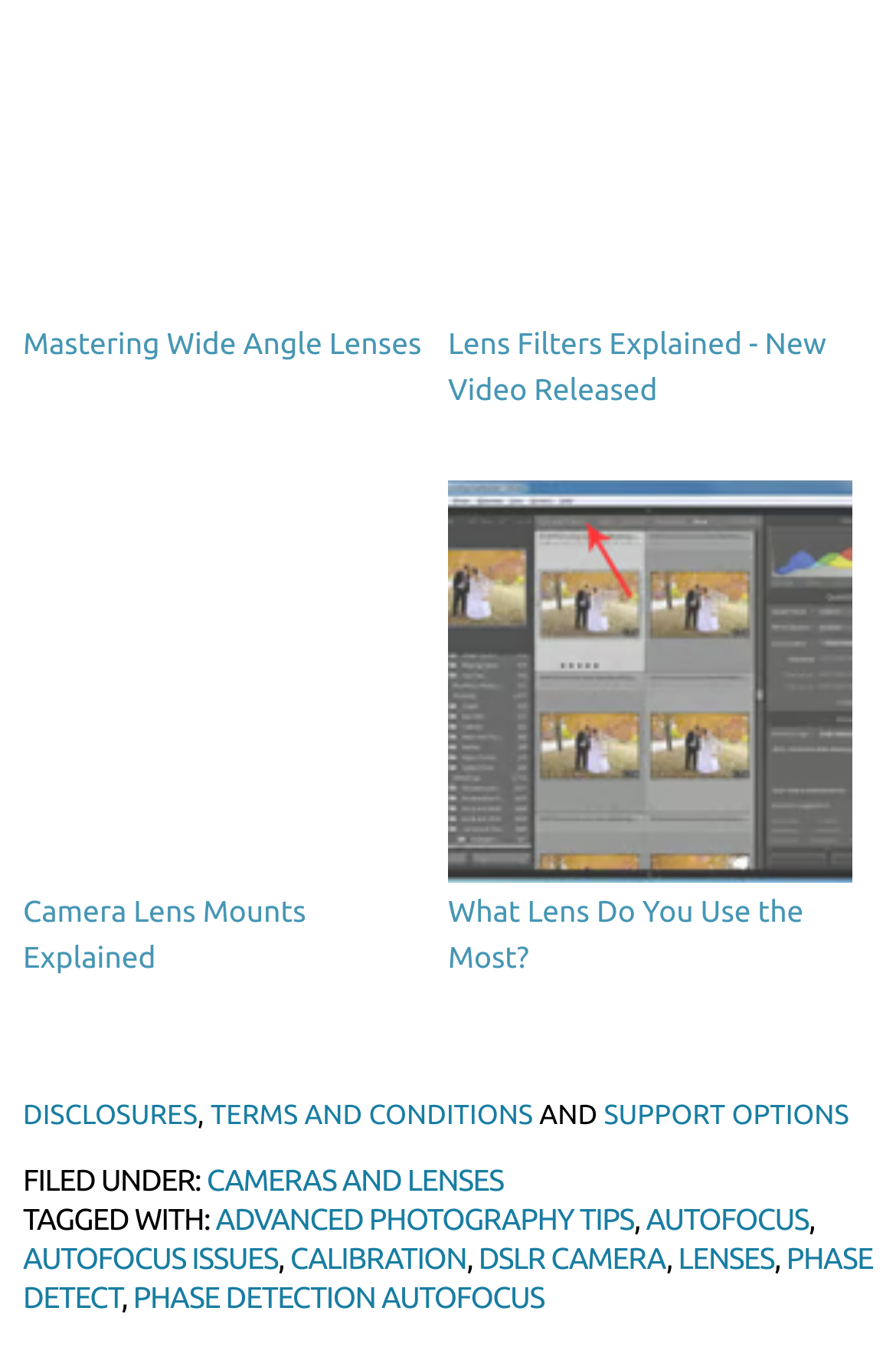What is the topic of the first link?
Based on the screenshot, provide a one-word or short-phrase response.

Mastering Wide Angle Lenses